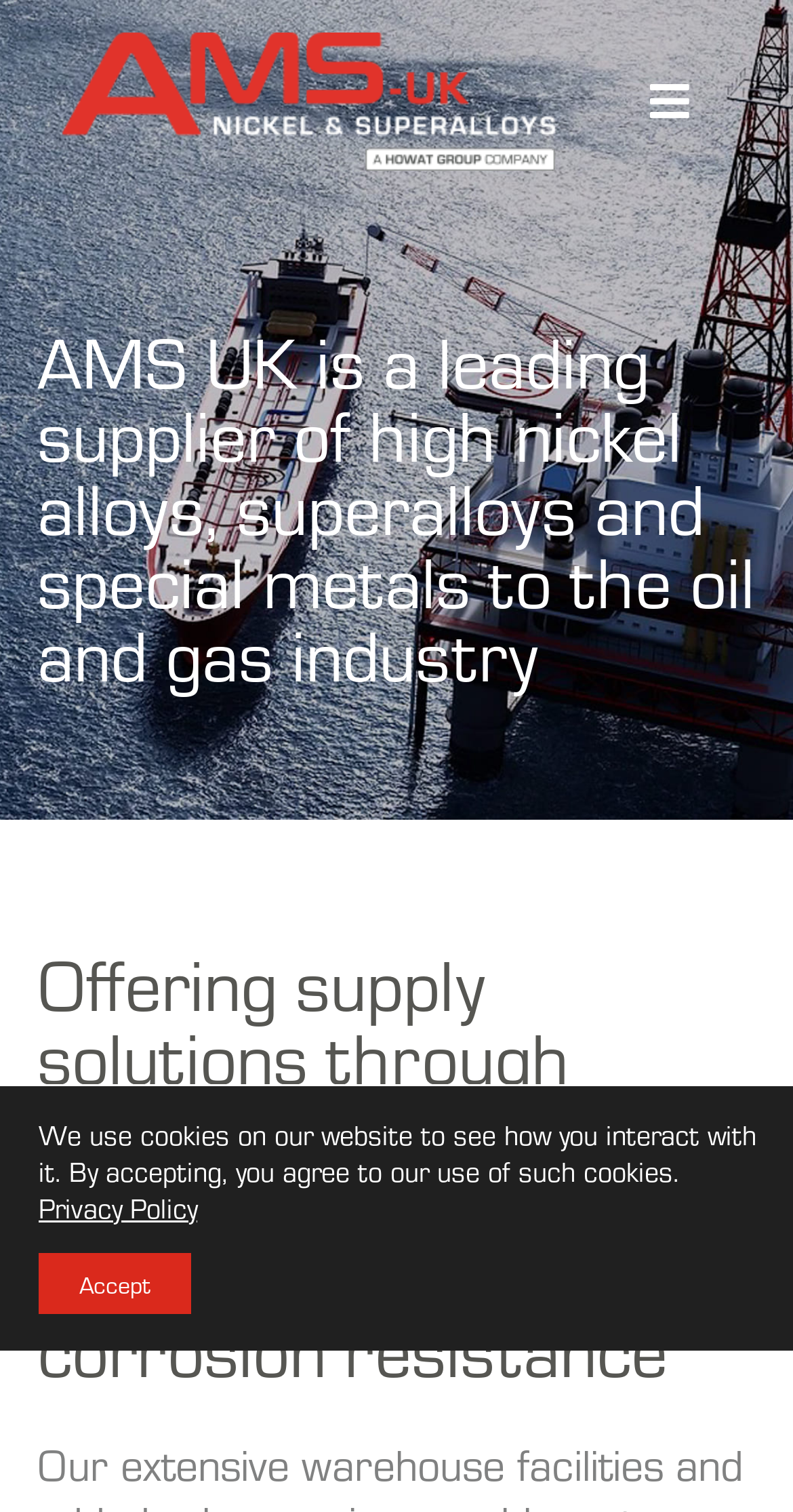Answer this question using a single word or a brief phrase:
How many main links are in the corporation main menu?

Three